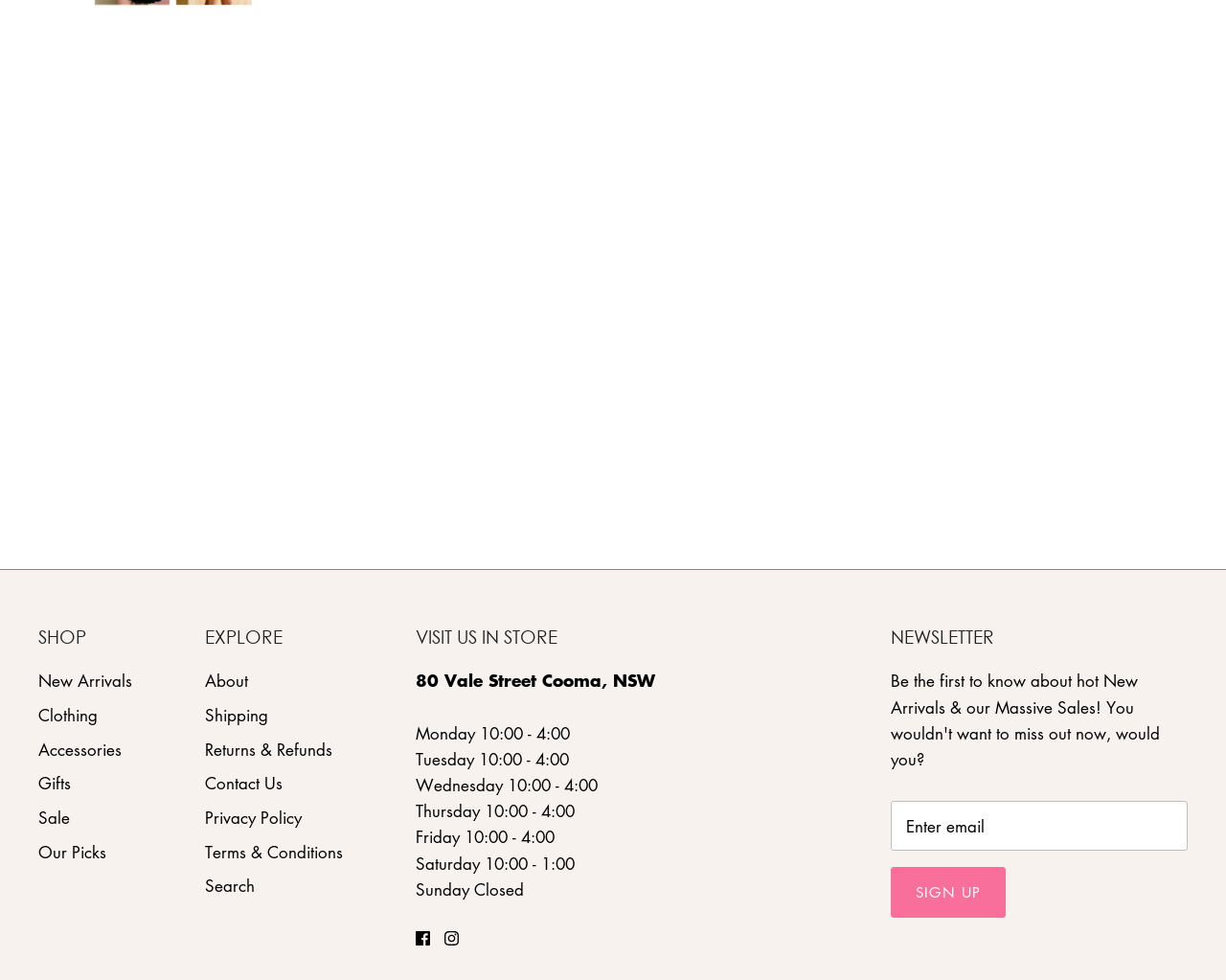Using the element description: "The Shearers Wife Candle $27.95", determine the bounding box coordinates. The coordinates should be in the format [left, top, right, bottom], with values between 0 and 1.

[0.023, 0.465, 0.25, 0.512]